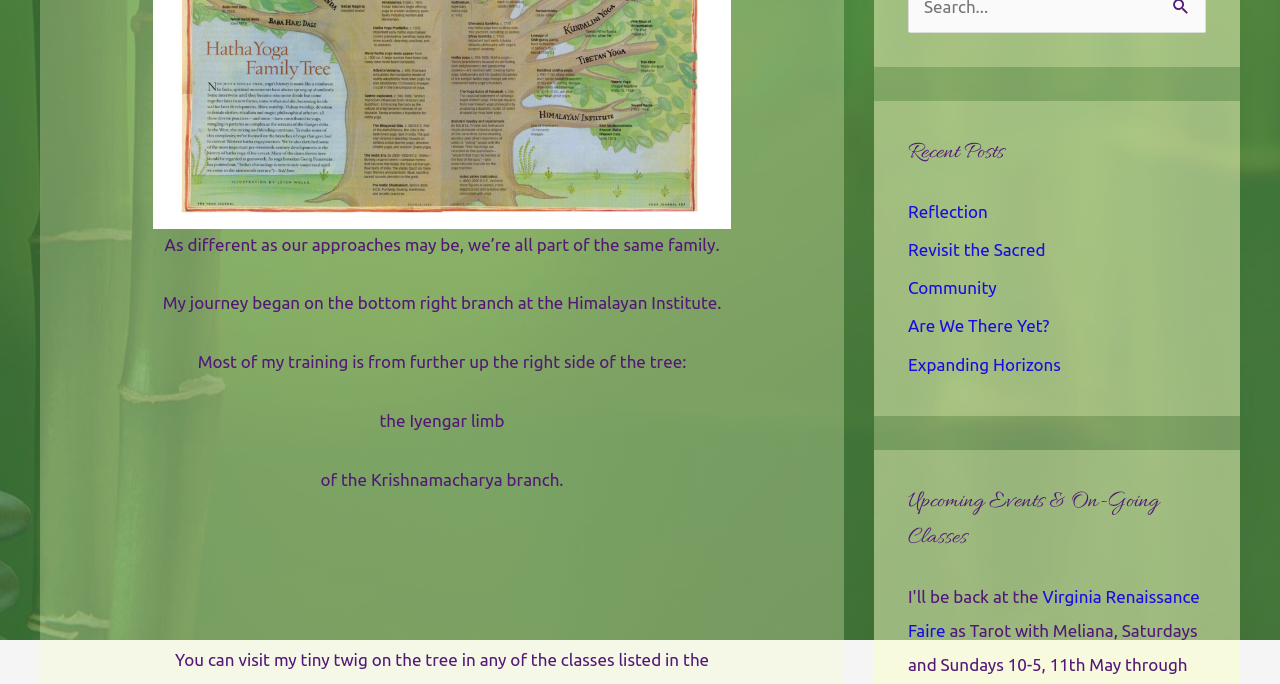Using the description "Reflection", predict the bounding box of the relevant HTML element.

[0.709, 0.295, 0.772, 0.323]